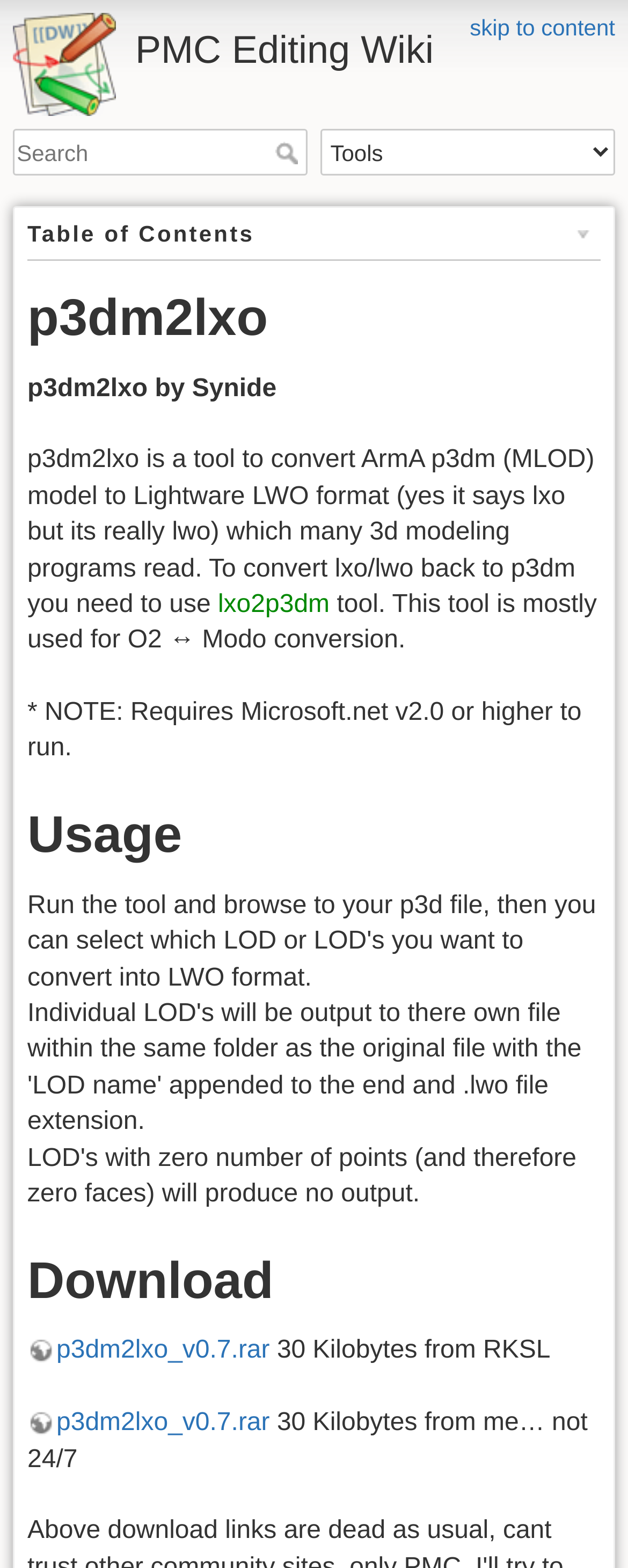Create an elaborate caption that covers all aspects of the webpage.

The webpage is about a tool called p3dm2lxo, which converts ArmA p3dm models to Lightware LWO format. At the top, there is a link to "skip to content" and a heading that reads "PMC Editing Wiki". Below this, there is a search bar with a textbox and a "Search" button. To the right of the search bar, there is a combobox labeled "Tools".

Below the search bar, there is a heading that reads "Table of Contents". Under this, there is a heading that reads "p3dm2lxo", followed by a brief description of the tool and its purpose. The description is divided into three paragraphs, with a link to another tool called "lxo2p3dm" in the second paragraph.

Further down, there are two headings: "Usage" and "Download". Under the "Download" heading, there are two links to download the tool, labeled "p3dm2lxo_v0.7.rar", along with some additional text describing the file size and source.